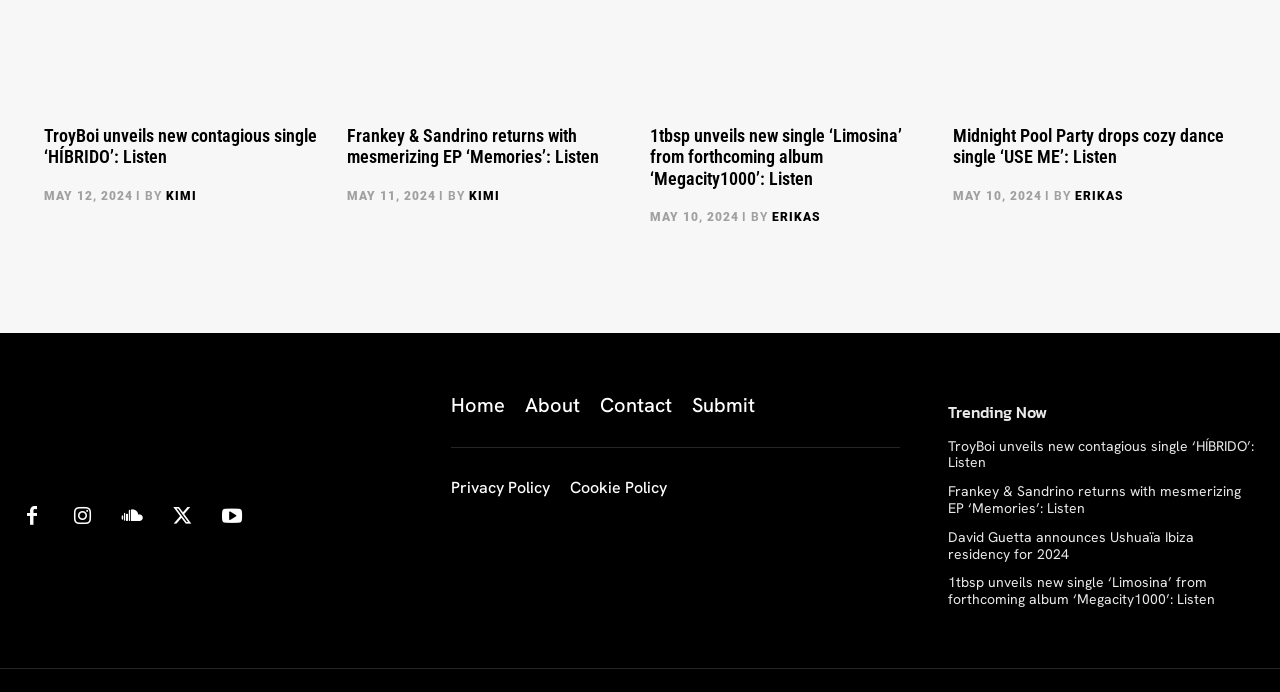Identify the bounding box for the given UI element using the description provided. Coordinates should be in the format (top-left x, top-left y, bottom-right x, bottom-right y) and must be between 0 and 1. Here is the description: Kimi

[0.13, 0.273, 0.154, 0.293]